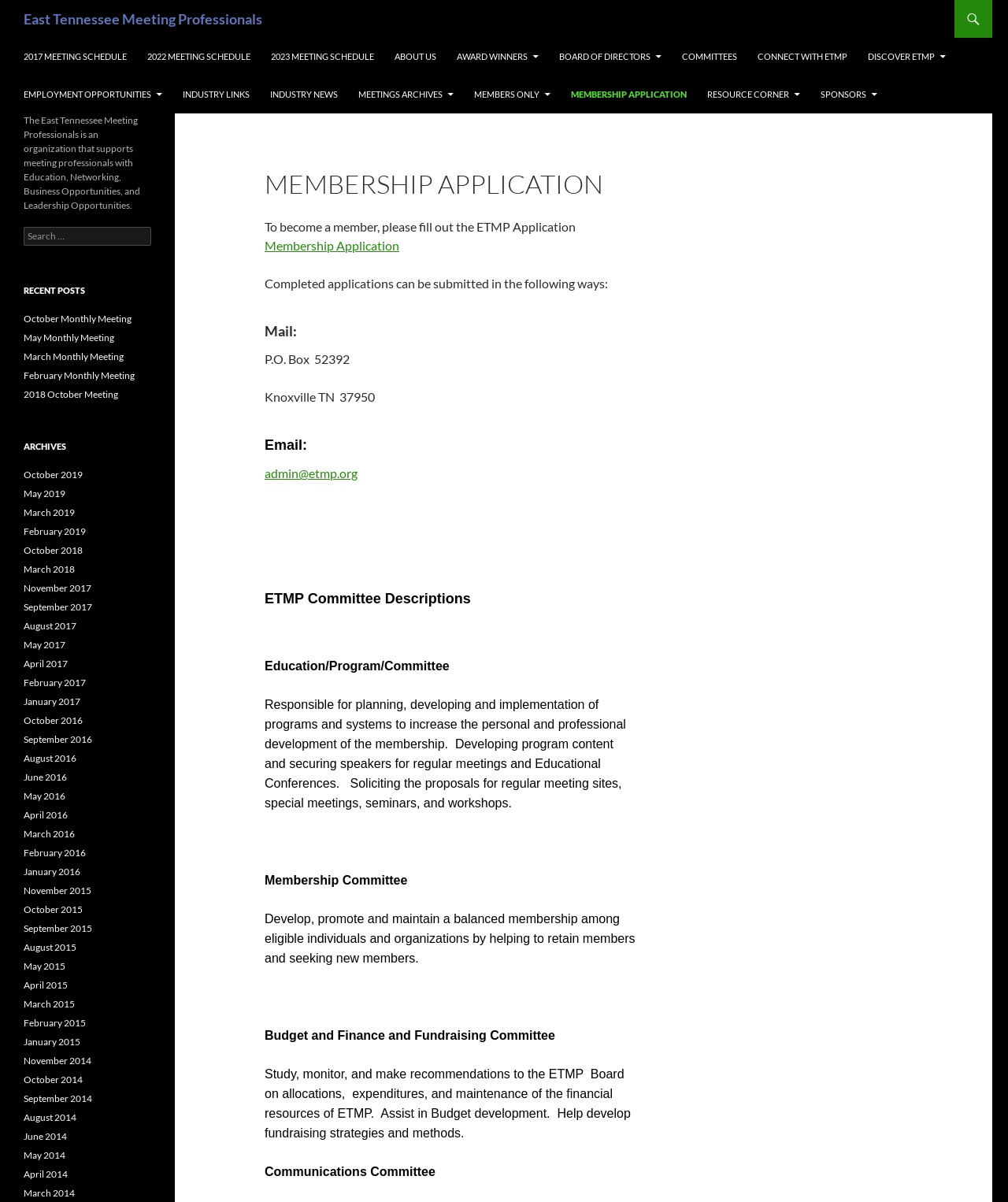Bounding box coordinates are specified in the format (top-left x, top-left y, bottom-right x, bottom-right y). All values are floating point numbers bounded between 0 and 1. Please provide the bounding box coordinate of the region this sentence describes: September 2015

[0.023, 0.767, 0.091, 0.777]